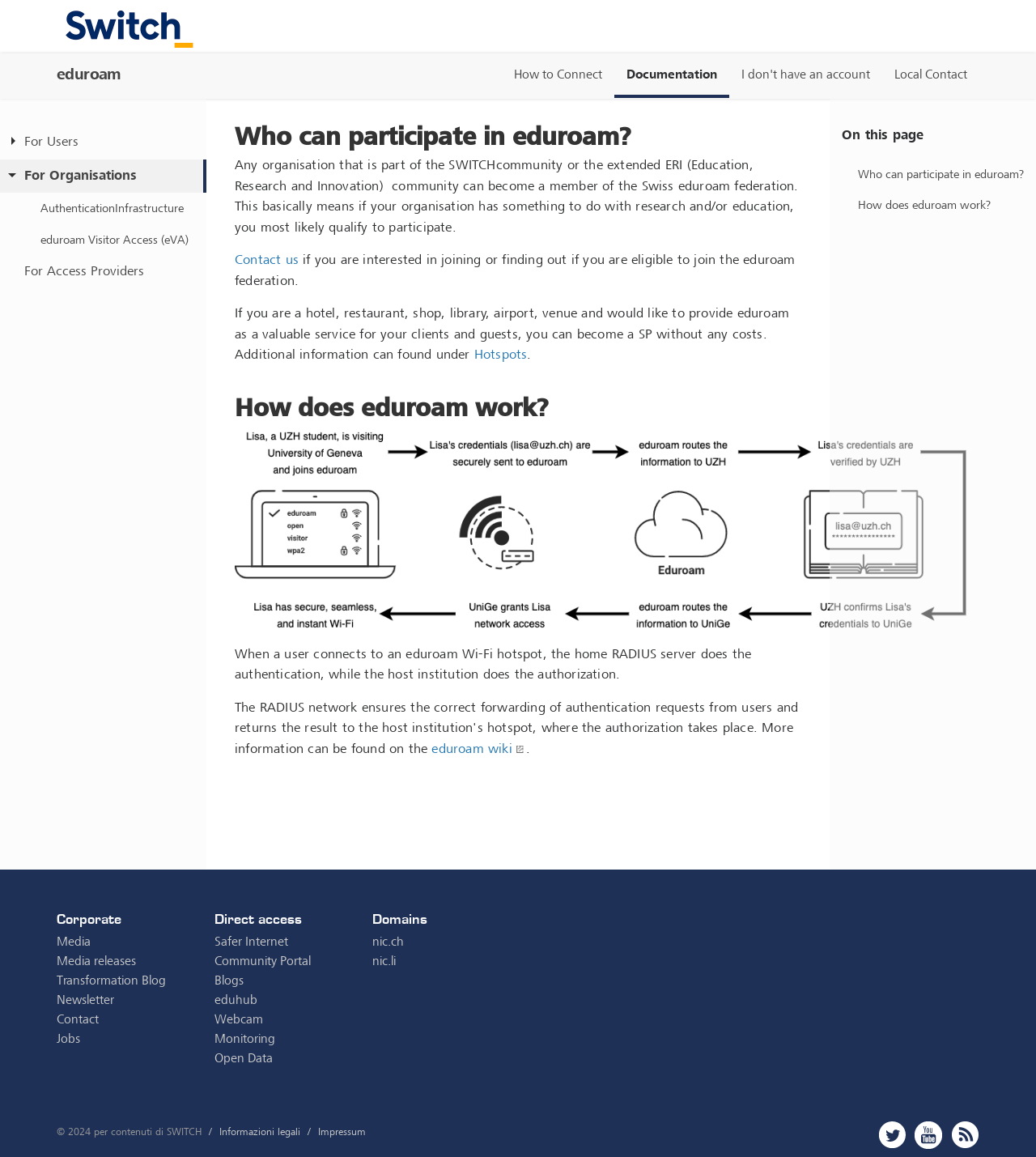Using the details from the image, please elaborate on the following question: What is eduroam?

Eduroam is a Wi-Fi hotspot that provides internet access to users, as described in the 'How does eduroam work?' section of the webpage.